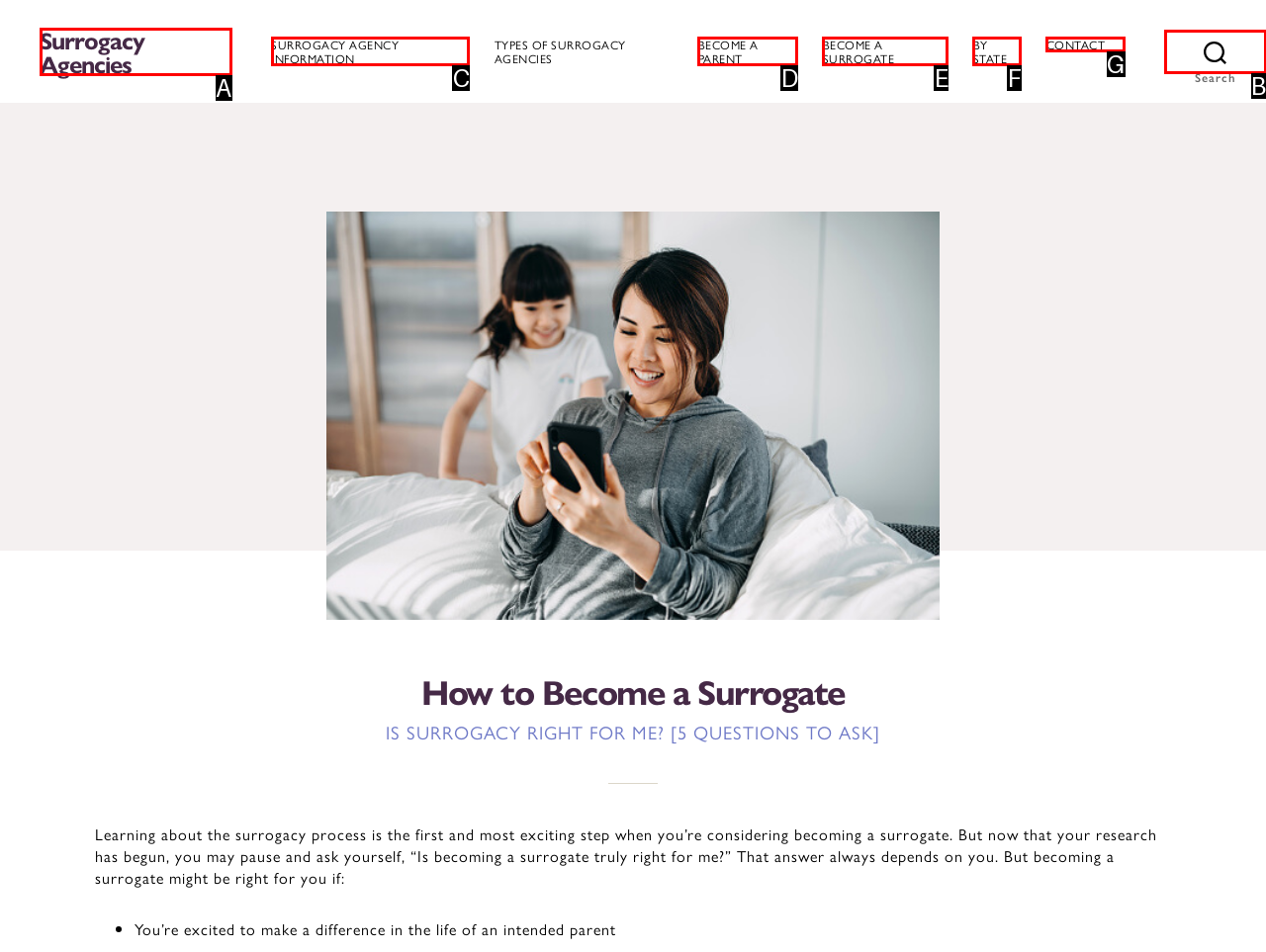Select the letter that corresponds to the description: Search. Provide your answer using the option's letter.

B